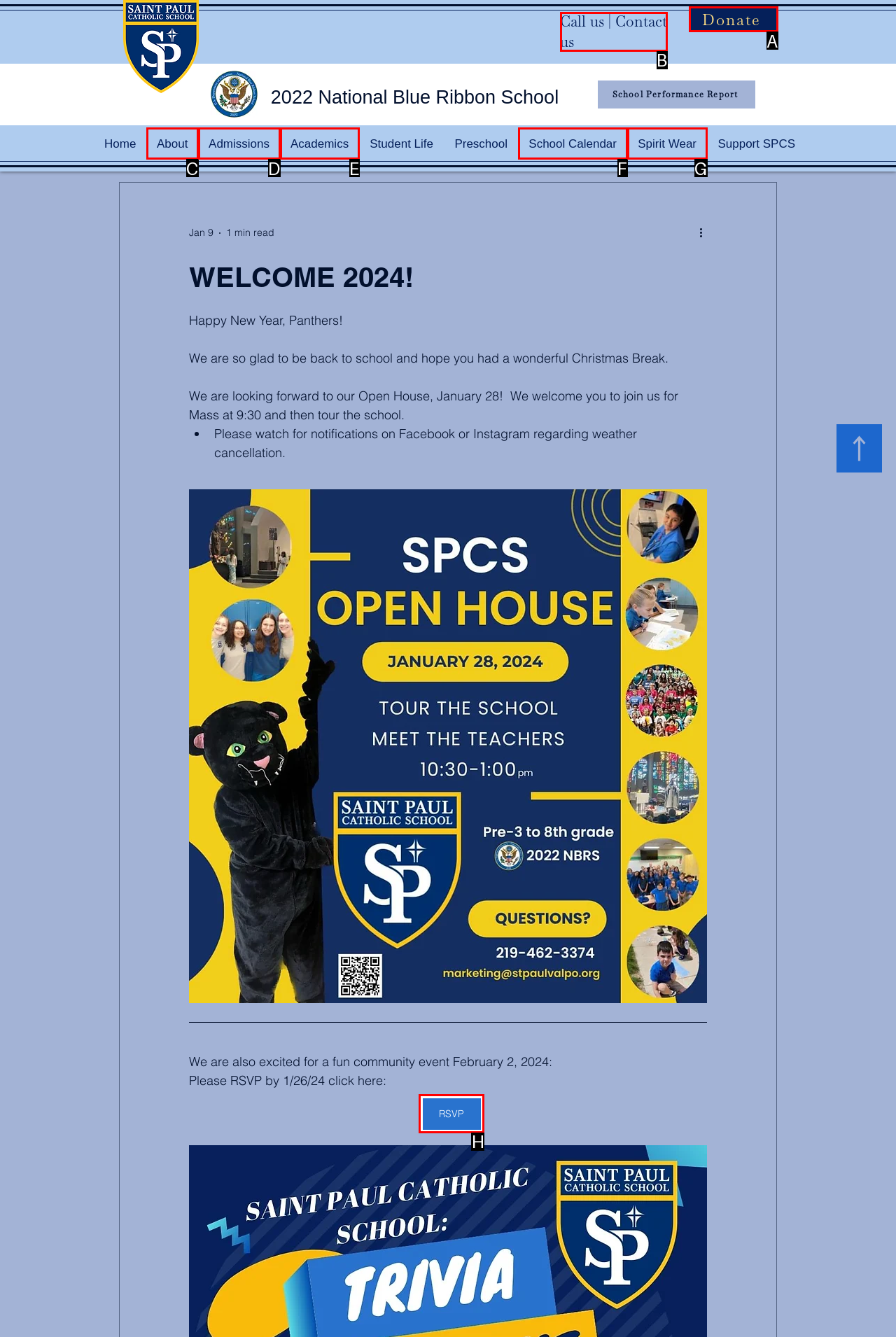Select the HTML element to finish the task: Donate Reply with the letter of the correct option.

A